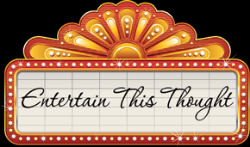What is framing the text?
Respond to the question with a single word or phrase according to the image.

Glowing lights